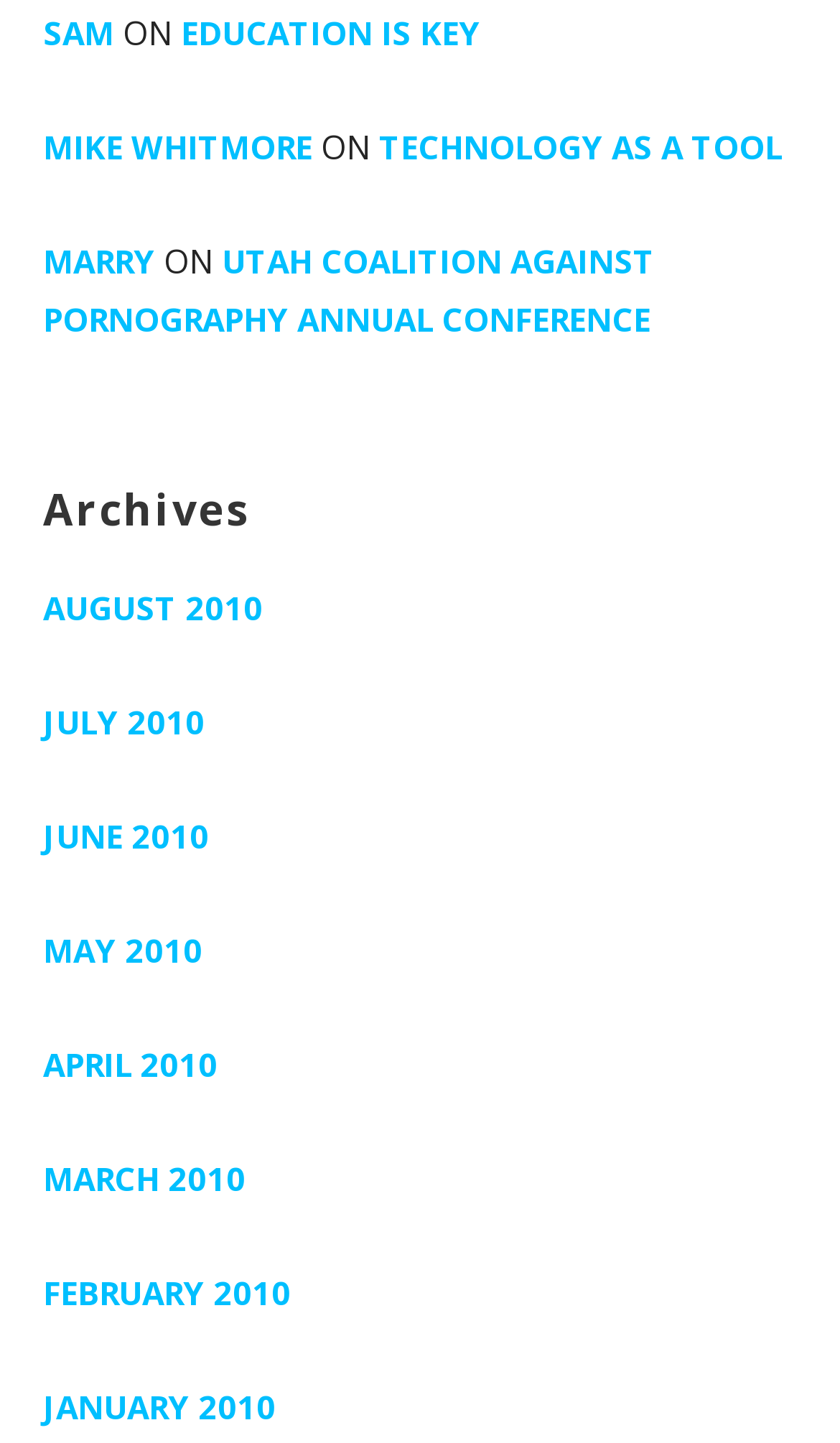Identify the bounding box coordinates of the region that should be clicked to execute the following instruction: "visit EDUCATION IS KEY".

[0.215, 0.008, 0.572, 0.038]